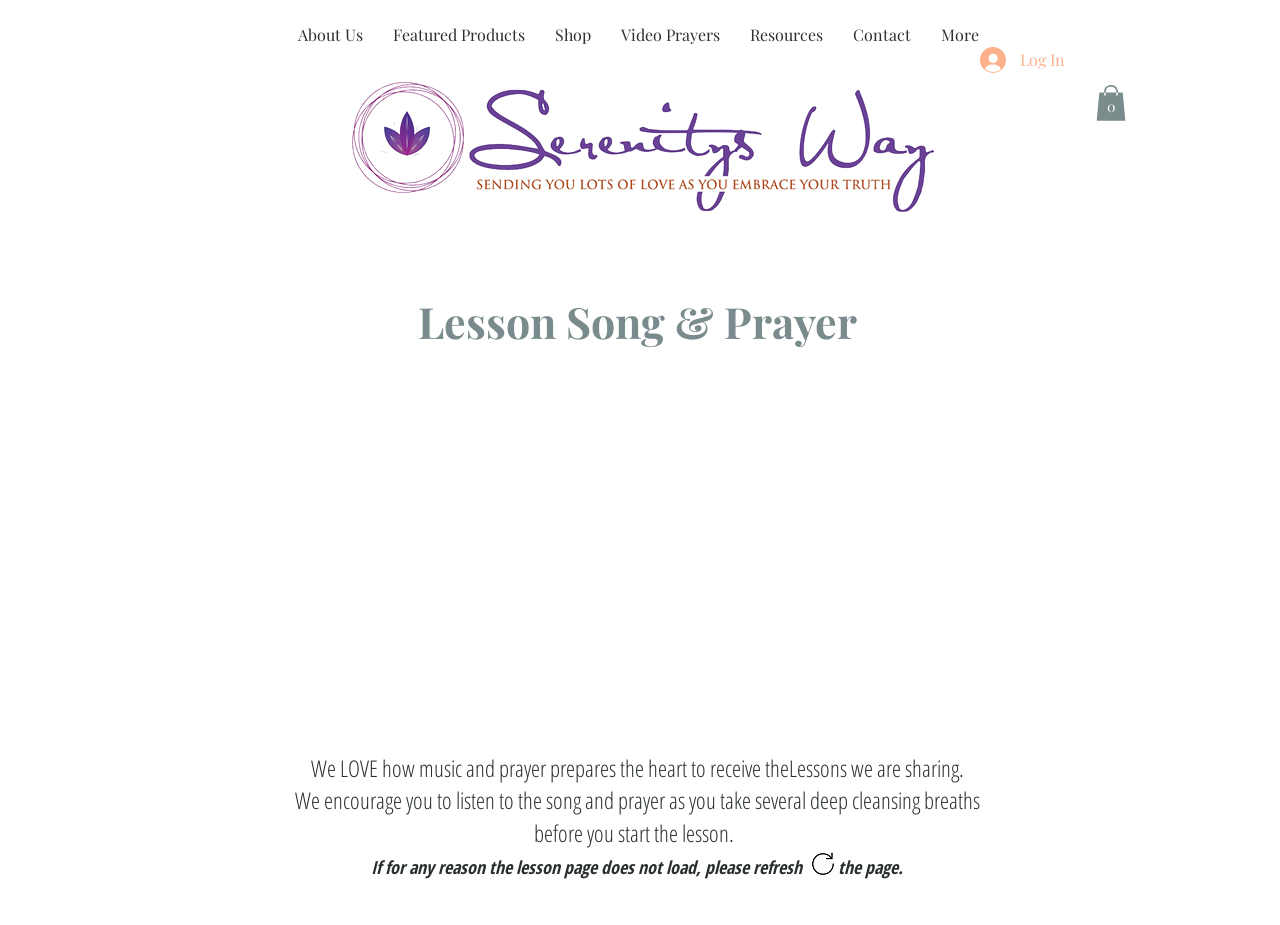What is the purpose of the 'Cart with 0 items' button?
Can you provide a detailed and comprehensive answer to the question?

The 'Cart with 0 items' button is used to view the user's shopping cart. It indicates that the user currently has no items in their cart, but they can click on the button to view their cart and potentially add or remove items.